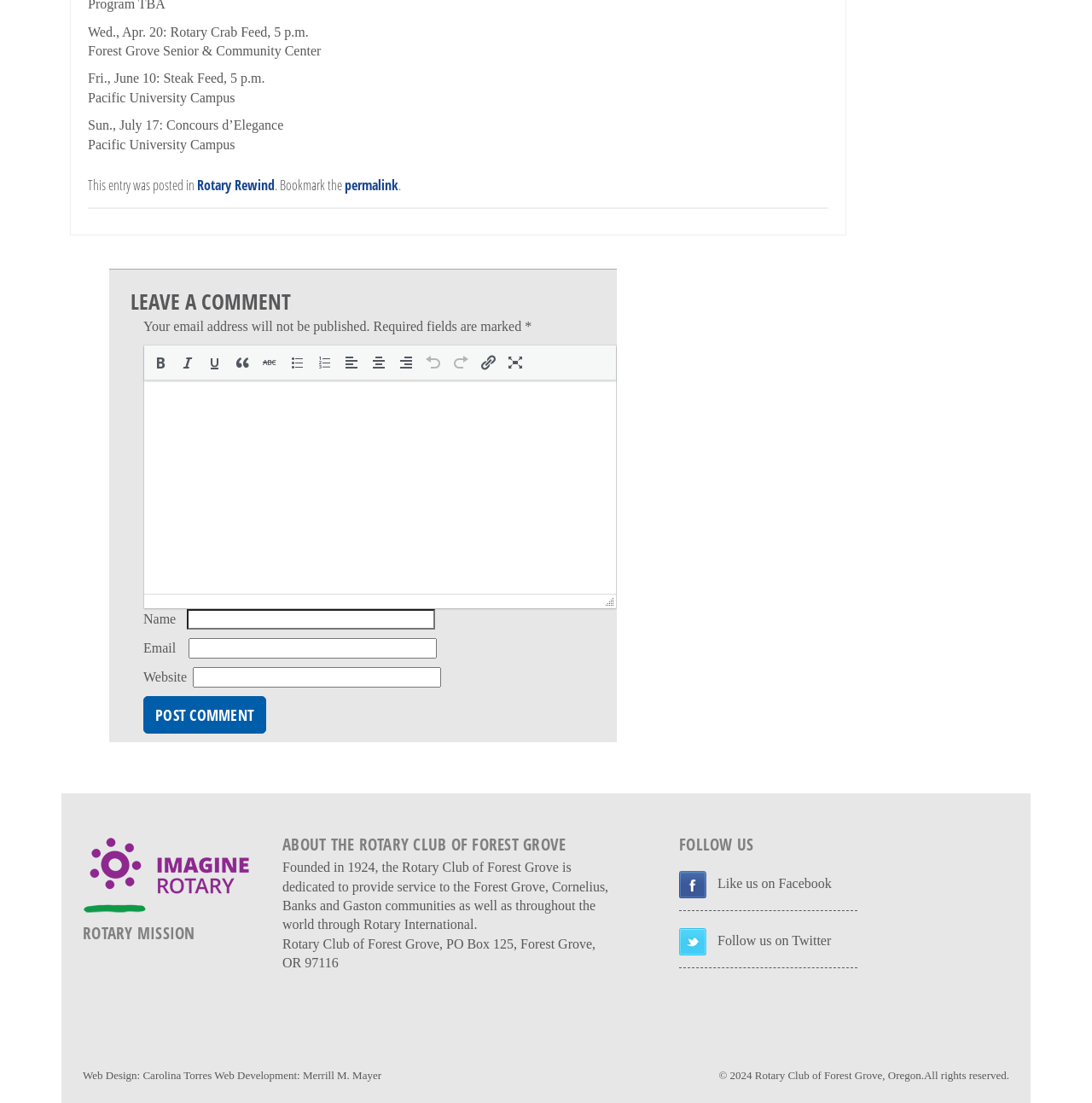Please specify the bounding box coordinates of the clickable region to carry out the following instruction: "Leave a comment". The coordinates should be four float numbers between 0 and 1, in the format [left, top, right, bottom].

[0.12, 0.263, 0.565, 0.285]